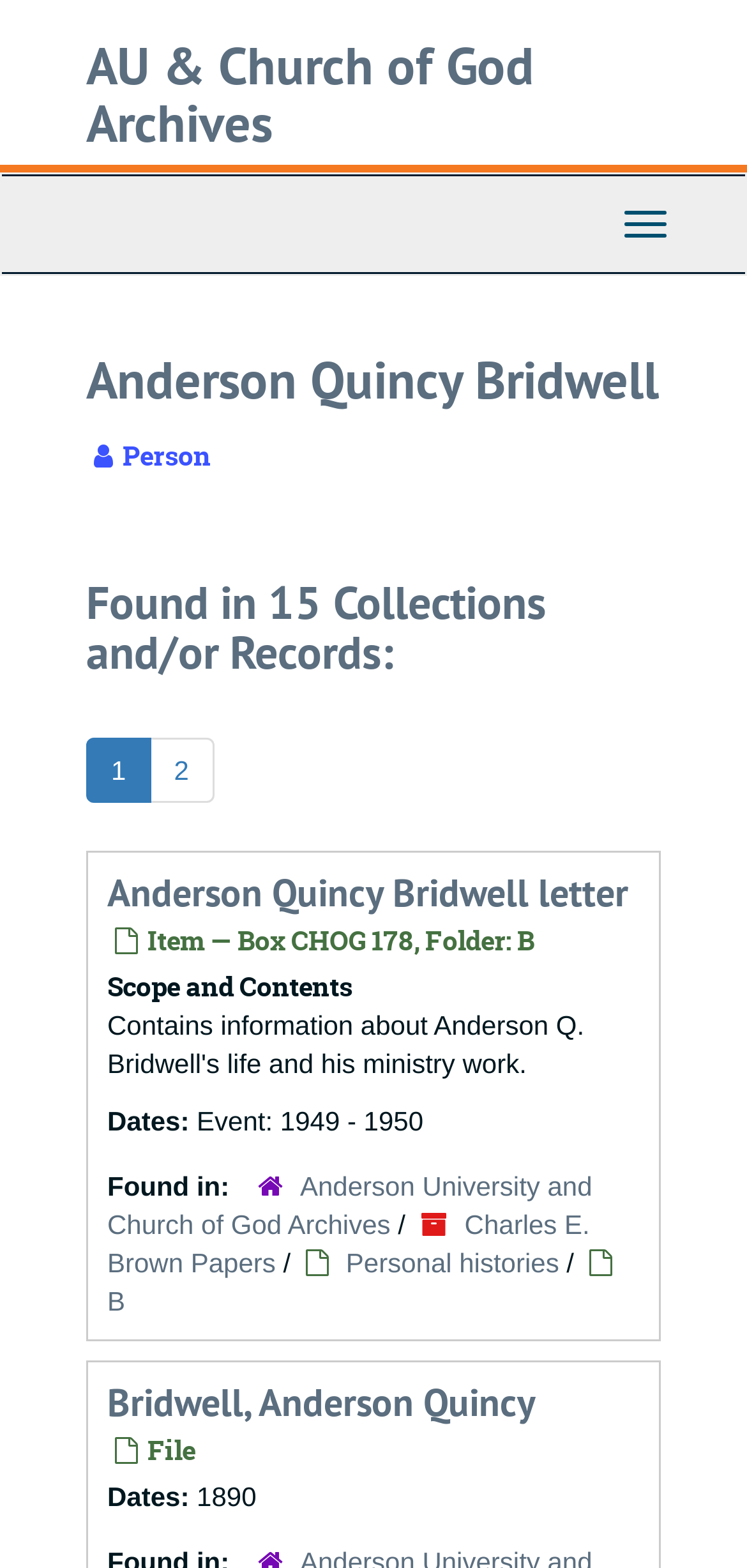Please answer the following question using a single word or phrase: What is the event date mentioned in the webpage?

1949 - 1950